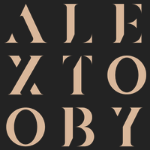Describe the scene in the image with detailed observations.

The image features the stylish logo of "Alex Tooby," presented in a modern, minimalist design. The name is boldly displayed in a combination of uppercase and lowercase letters, utilizing a sophisticated, muted color palette that contrasts beautifully against a dark background. The sleek typography emphasizes creativity and professionalism, reflecting Alex Tooby's brand identity, which focuses on empowering individuals, particularly in areas such as blogging and online business. This logo encapsulates a sense of elegance and modernity, making it visually appealing while conveying the brand's mission to inspire and educate.